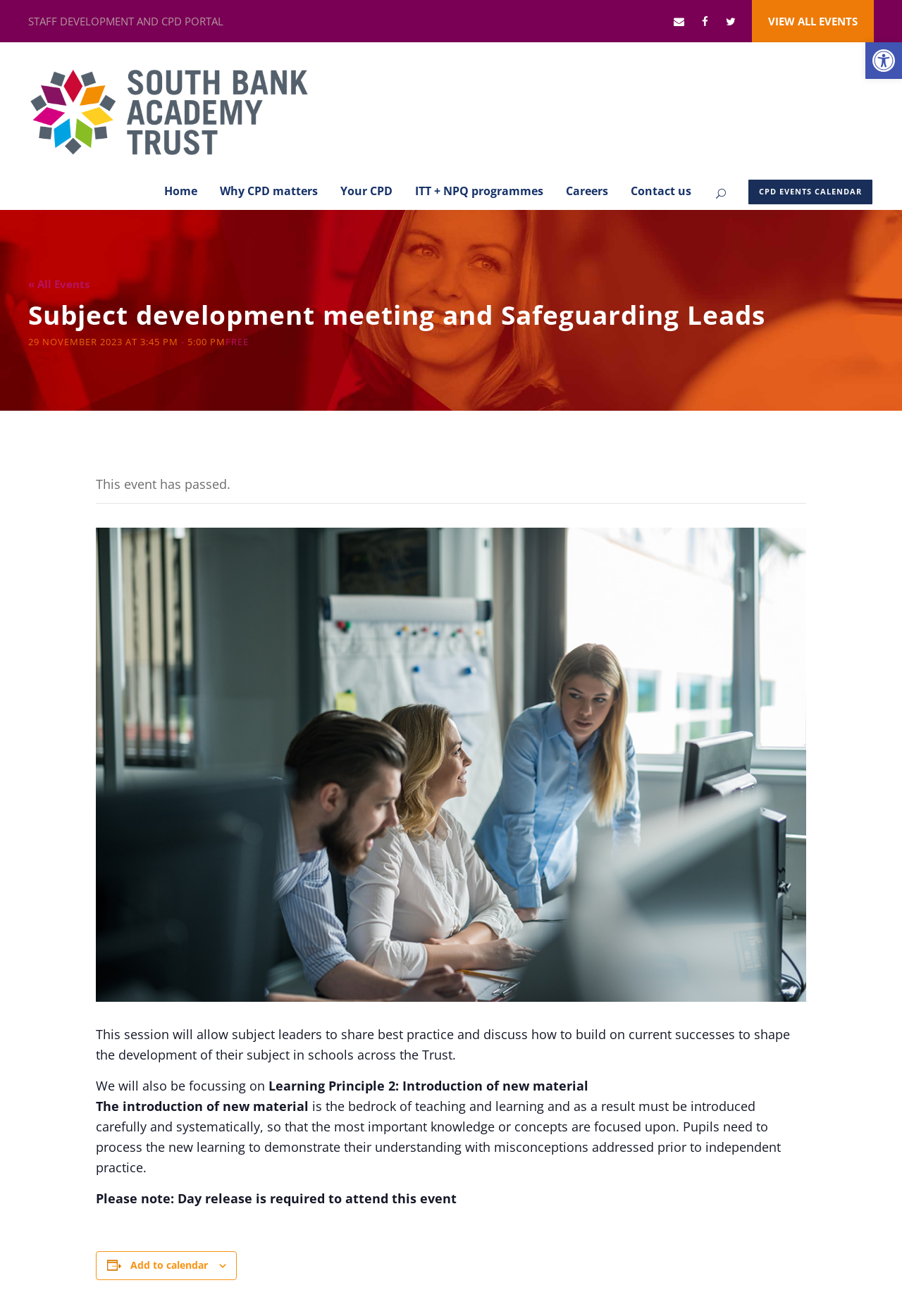Please identify the bounding box coordinates of the element's region that should be clicked to execute the following instruction: "Click the 'Contact us' link". The bounding box coordinates must be four float numbers between 0 and 1, i.e., [left, top, right, bottom].

[0.699, 0.138, 0.766, 0.159]